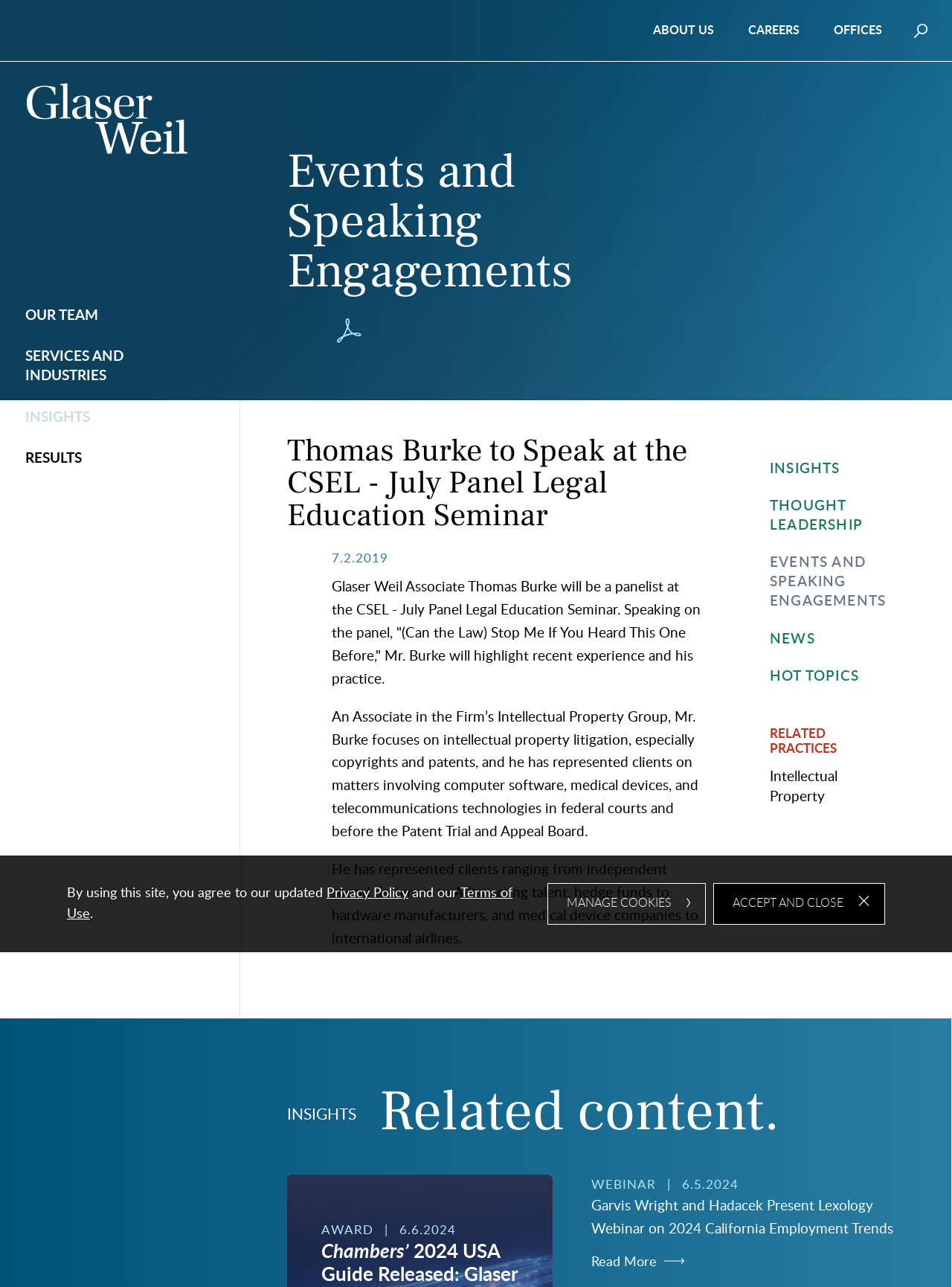What is the focus of Thomas Burke's practice?
Respond with a short answer, either a single word or a phrase, based on the image.

Intellectual property litigation